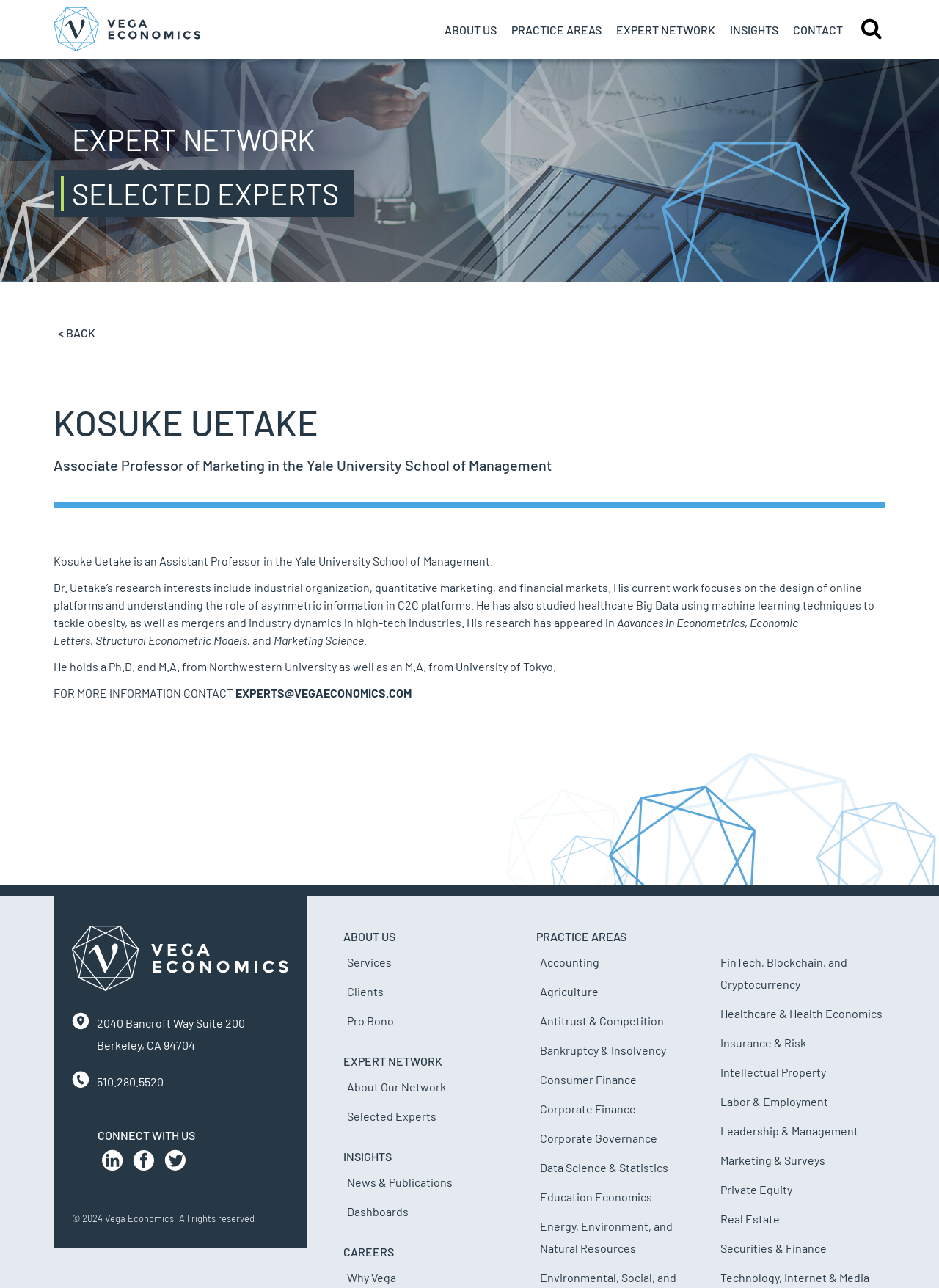What is Kosuke Uetake's profession?
From the details in the image, provide a complete and detailed answer to the question.

Based on the webpage, Kosuke Uetake's profession is mentioned as 'Associate Professor of Marketing in the Yale University School of Management' in the heading element.